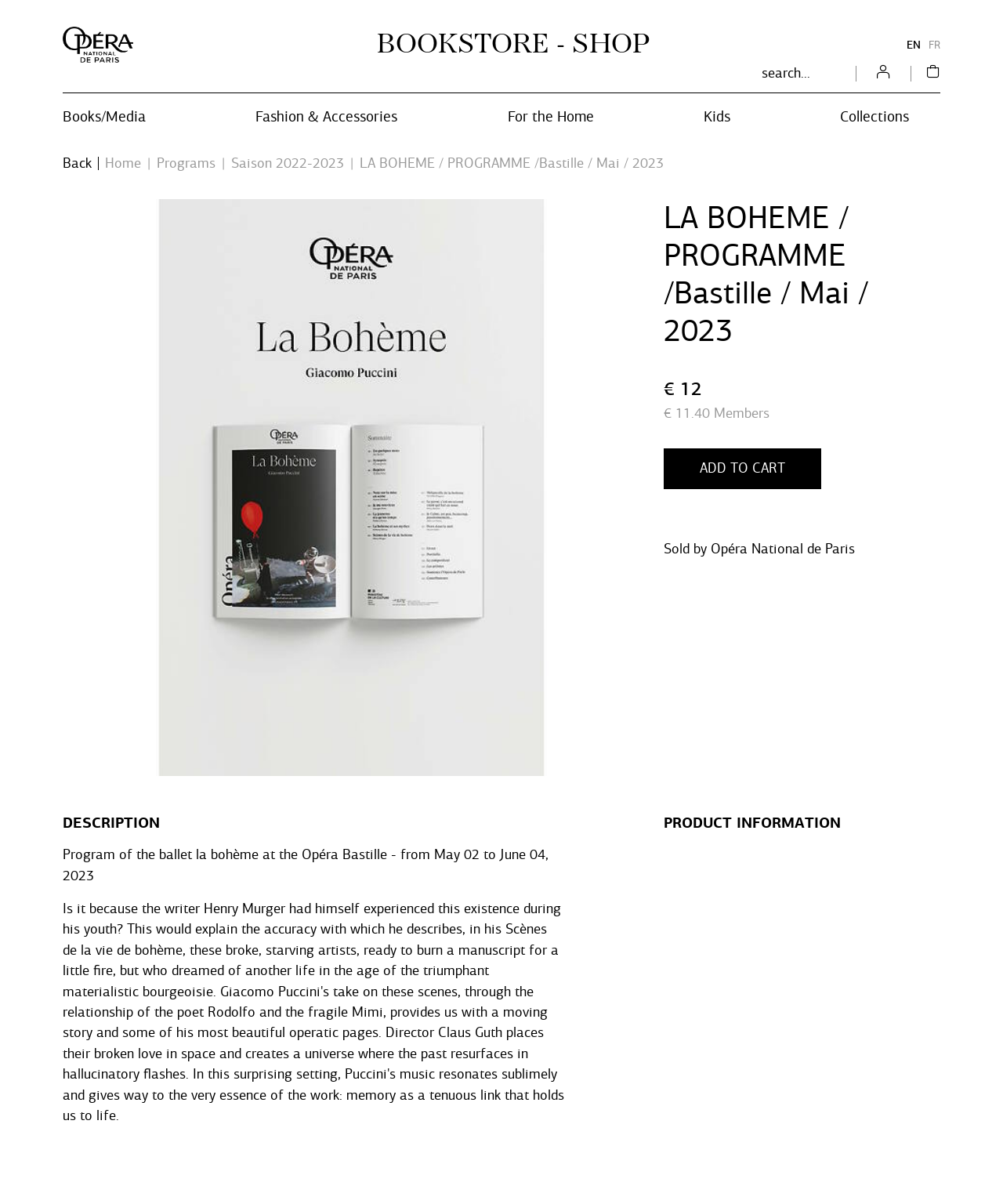From the details in the image, provide a thorough response to the question: What is the category of the product 'Books/Media' under?

I found the answer by looking at the menu section, where it has a link 'BOOKSTORE - SHOP' with a submenu item 'Books/Media'. This suggests that the product 'Books/Media' is under the category 'BOOKSTORE - SHOP'.